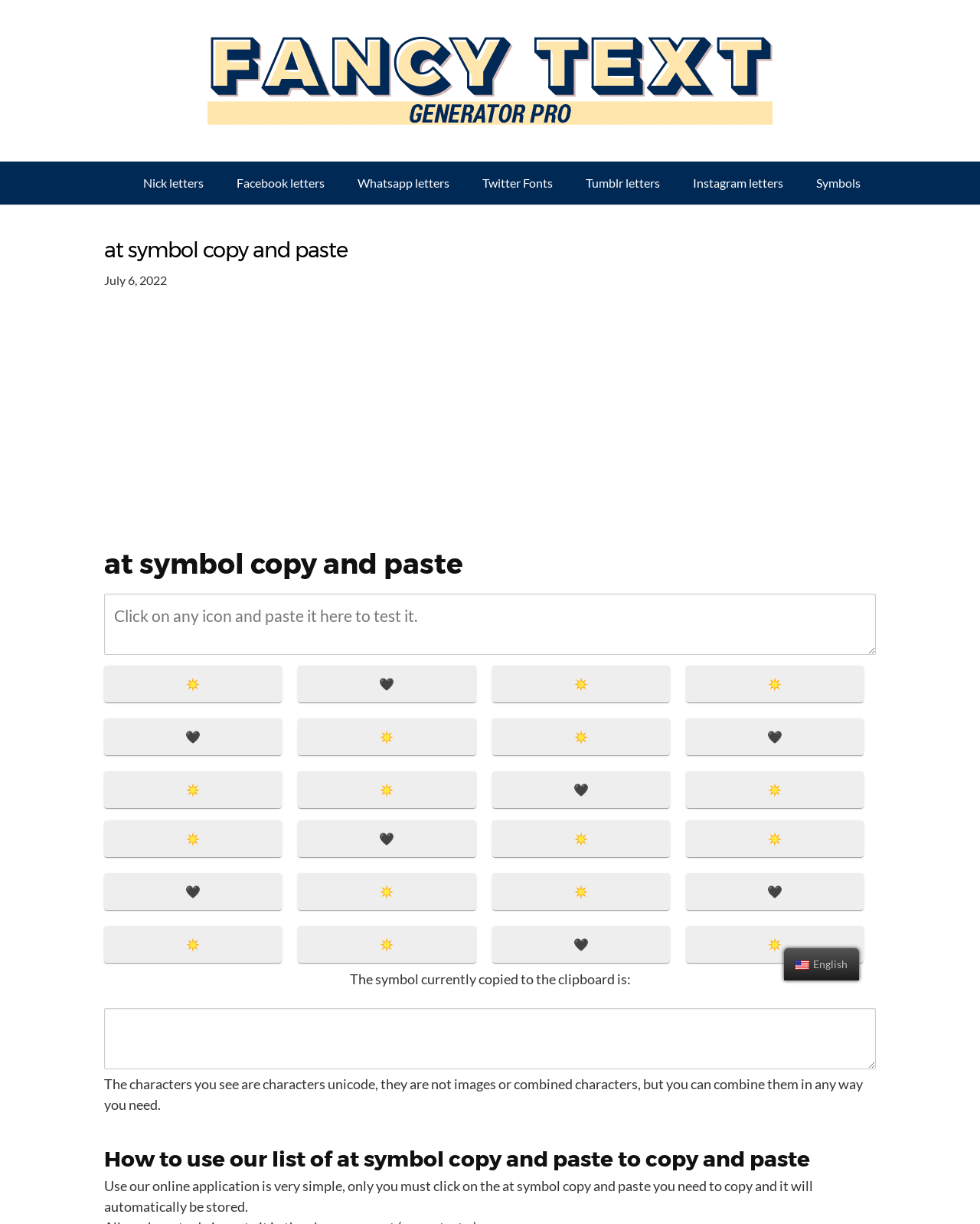Bounding box coordinates are given in the format (top-left x, top-left y, bottom-right x, bottom-right y). All values should be floating point numbers between 0 and 1. Provide the bounding box coordinate for the UI element described as: aria-label="Advertisement" name="aswift_0" title="Advertisement"

[0.106, 0.247, 0.894, 0.422]